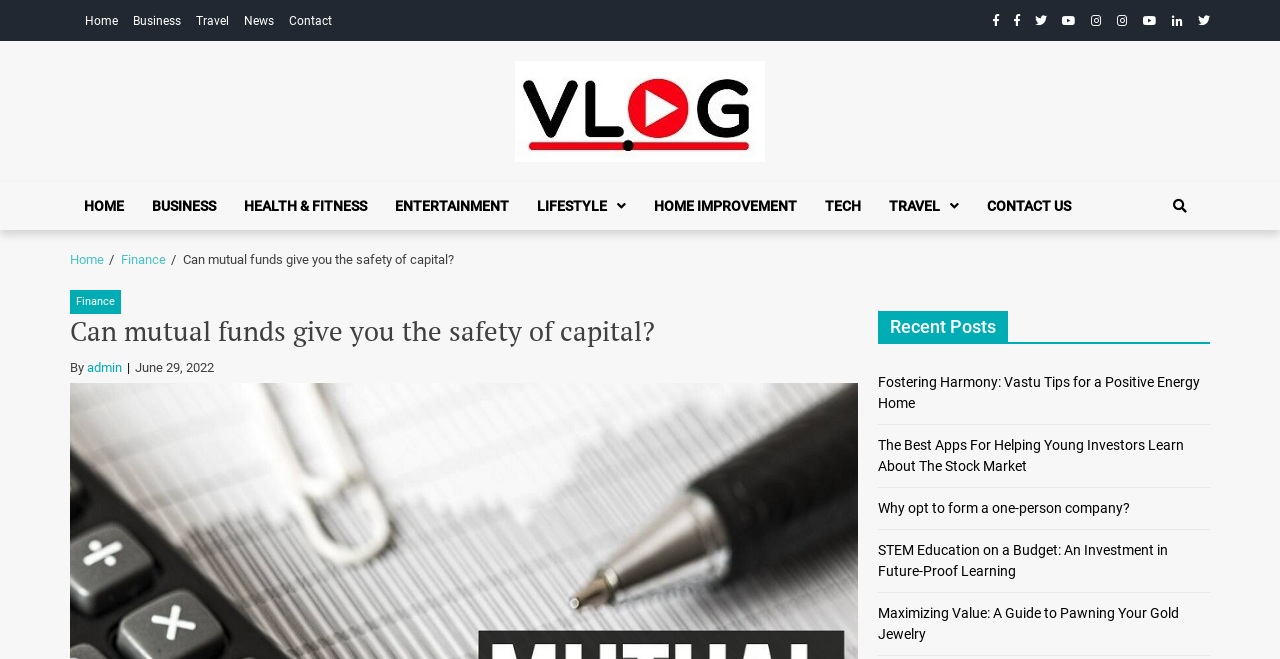Answer the question below with a single word or a brief phrase: 
How many recent posts are listed?

5